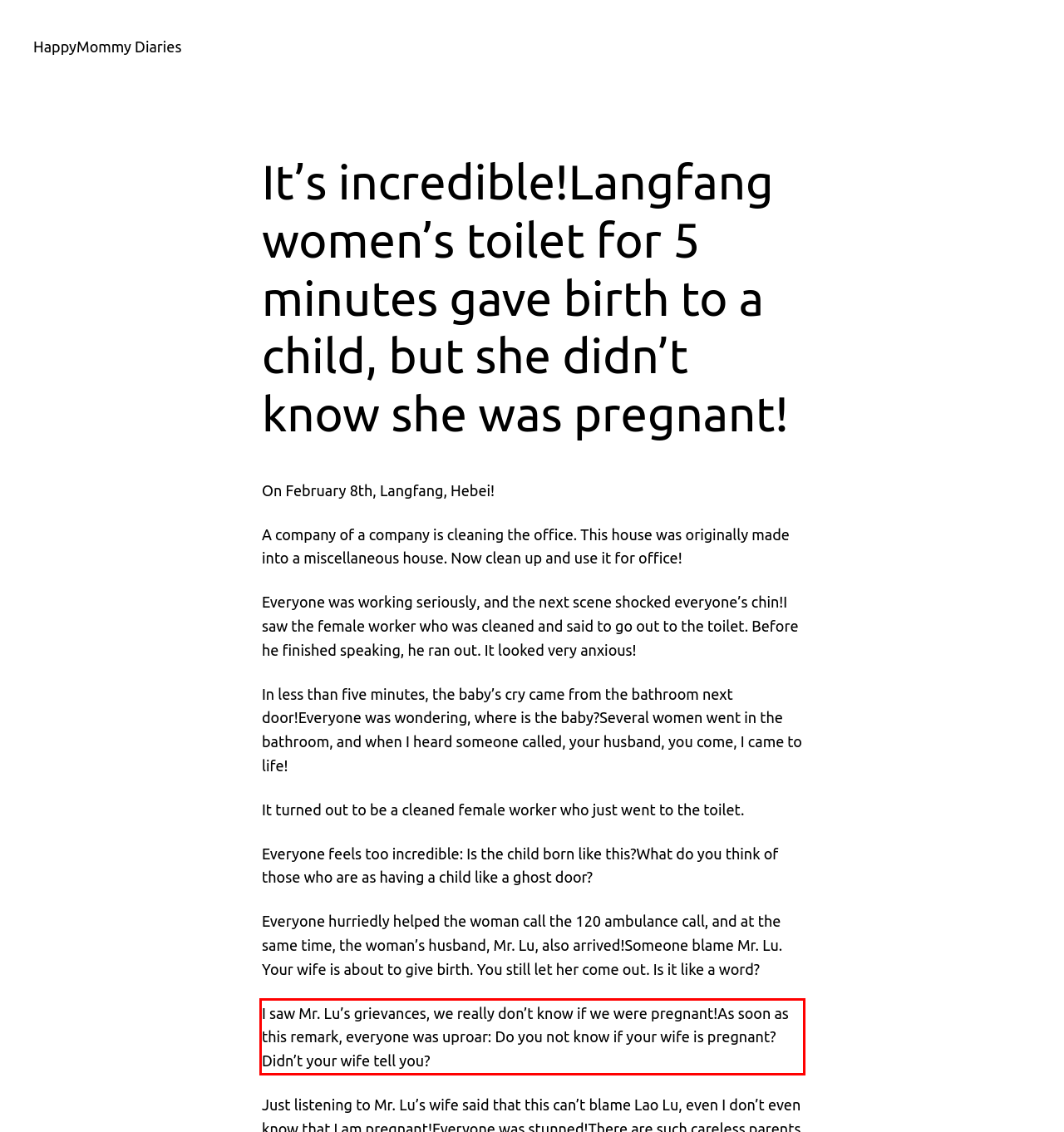Using OCR, extract the text content found within the red bounding box in the given webpage screenshot.

I saw Mr. Lu’s grievances, we really don’t know if we were pregnant!As soon as this remark, everyone was uproar: Do you not know if your wife is pregnant?Didn’t your wife tell you?